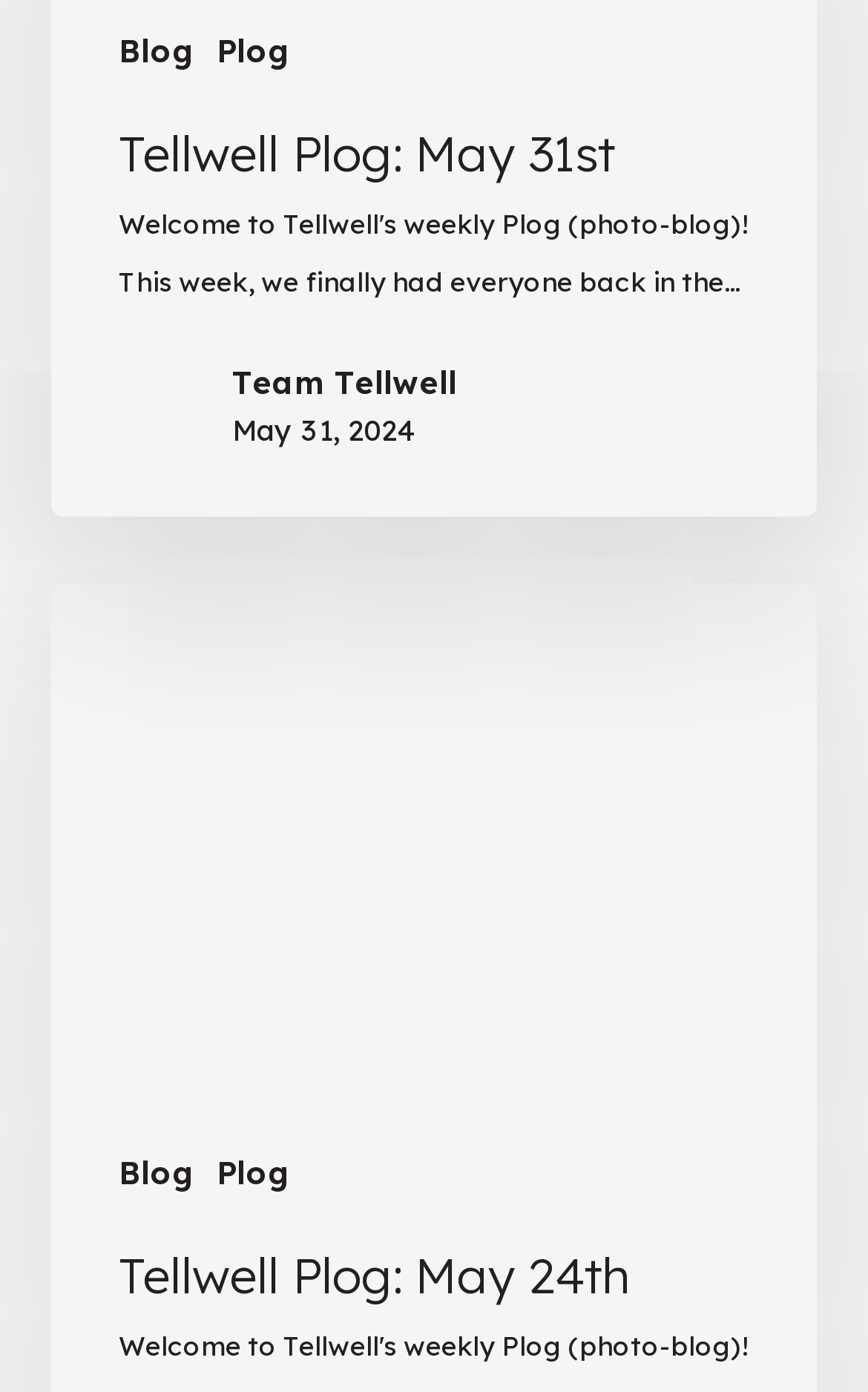Bounding box coordinates should be in the format (top-left x, top-left y, bottom-right x, bottom-right y) and all values should be floating point numbers between 0 and 1. Determine the bounding box coordinate for the UI element described as: Plog

[0.25, 0.018, 0.334, 0.056]